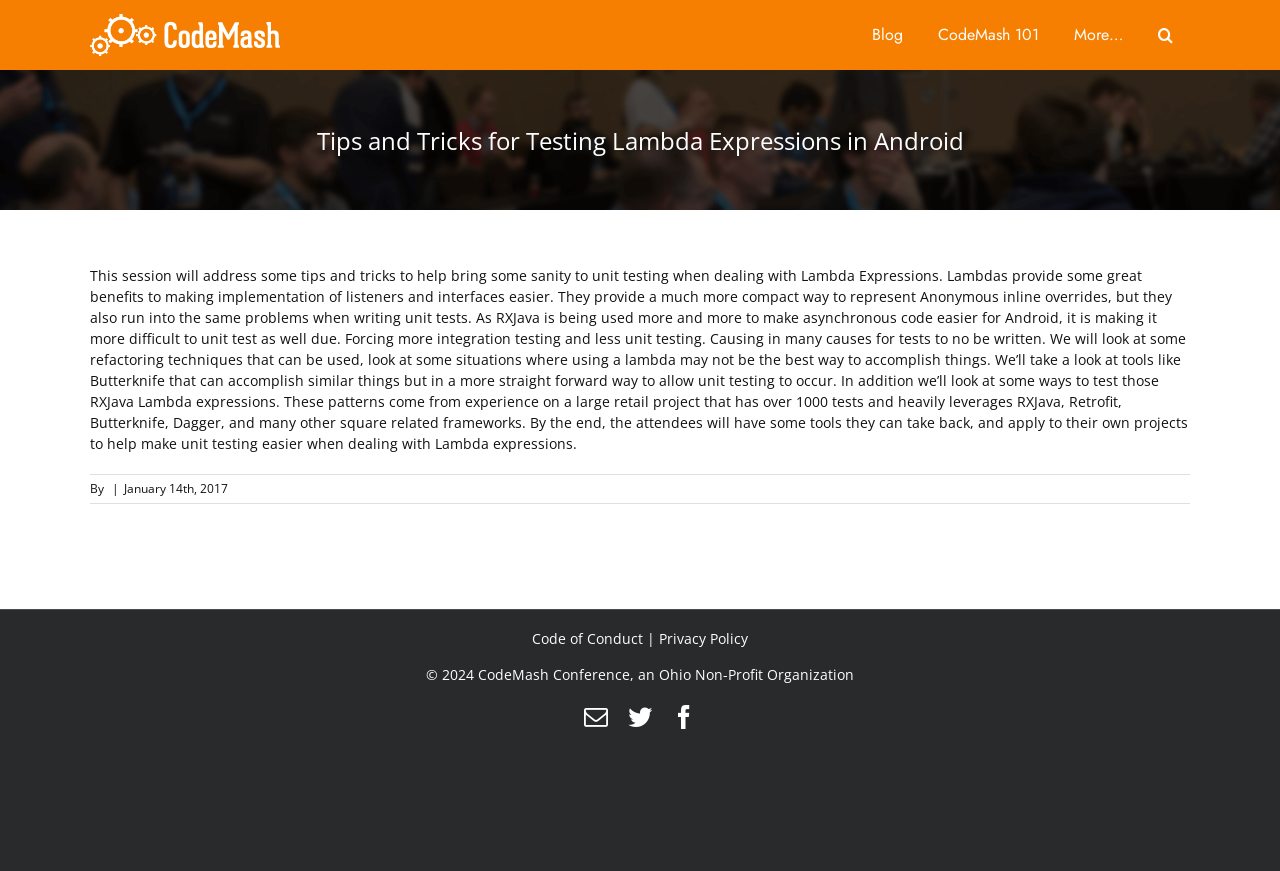Locate the bounding box coordinates of the element you need to click to accomplish the task described by this instruction: "Email".

[0.456, 0.809, 0.475, 0.837]